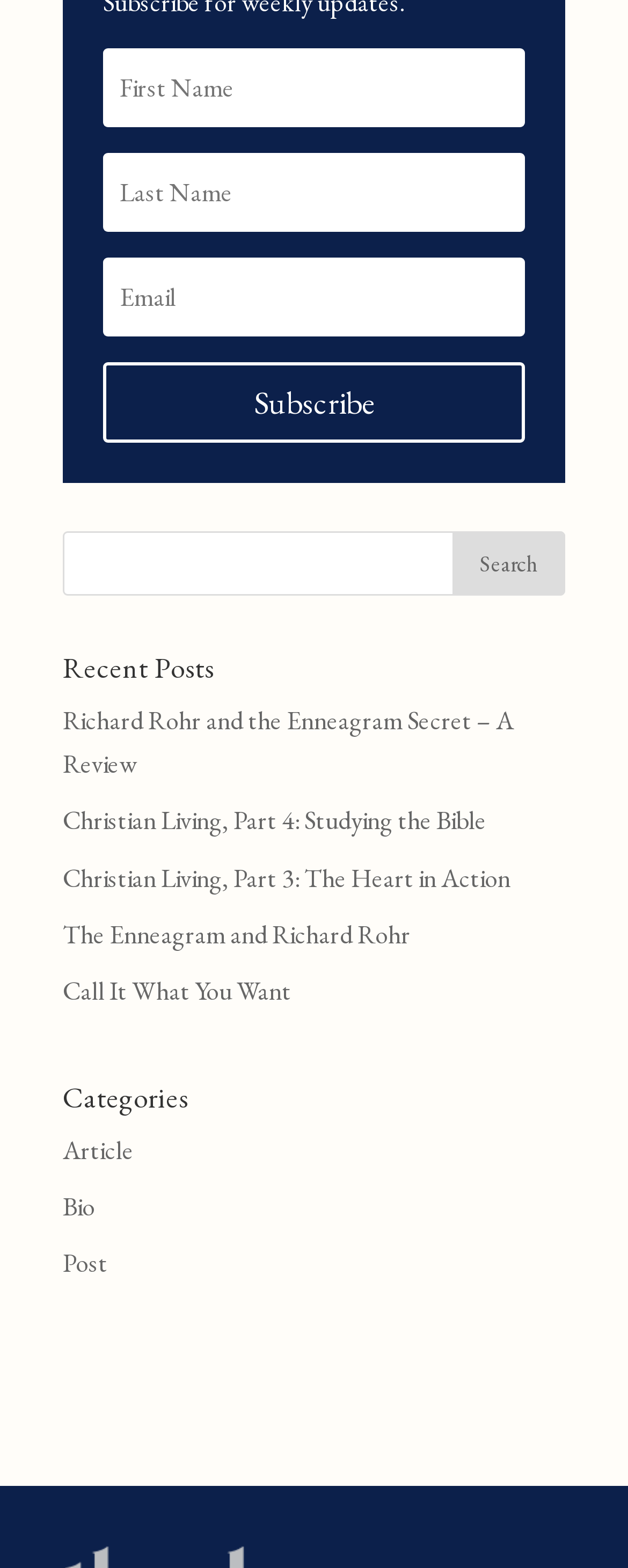What is the category with the fewest links?
Provide a one-word or short-phrase answer based on the image.

Bio